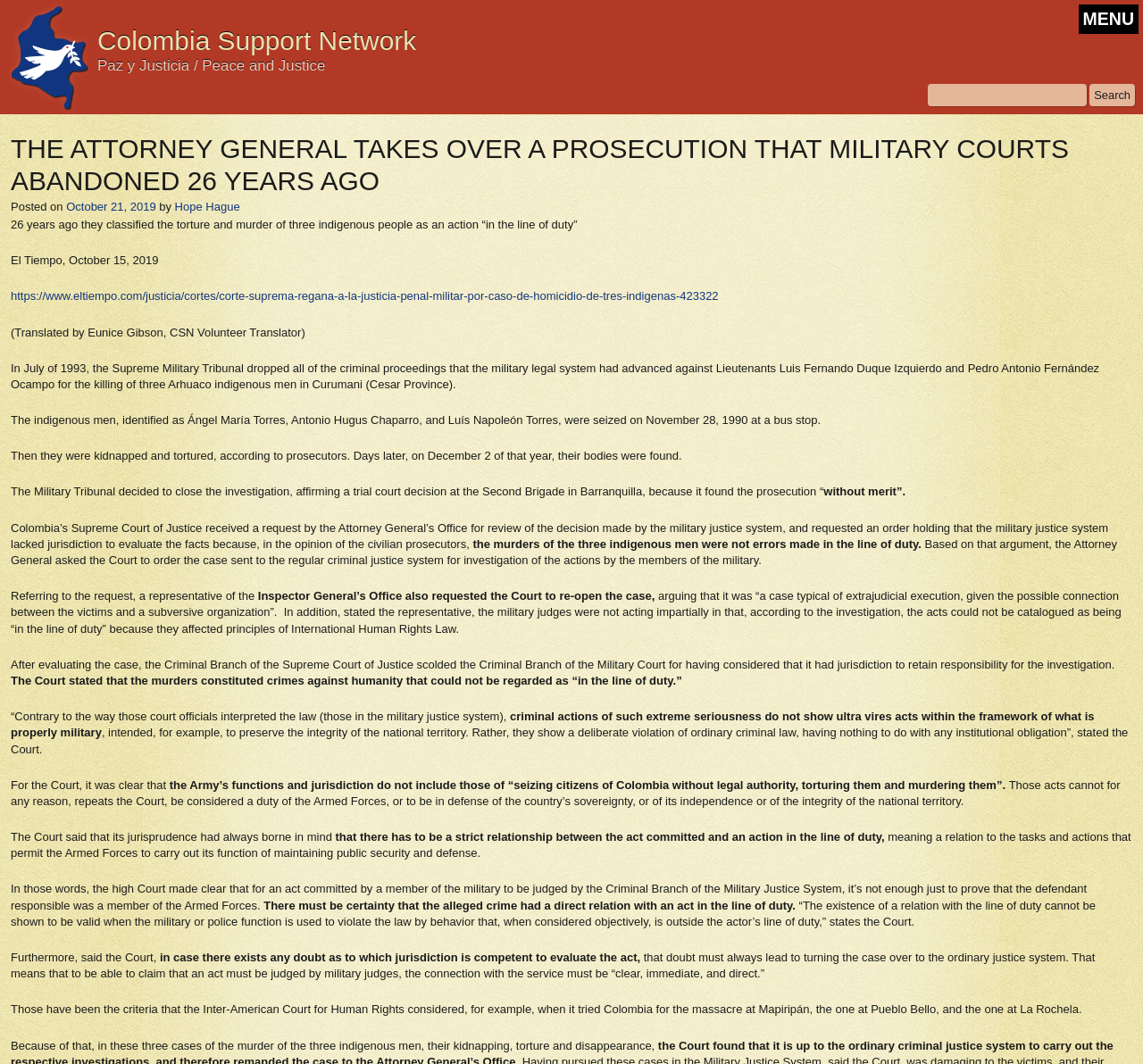Provide the bounding box coordinates of the UI element that matches the description: "name="s"".

[0.811, 0.079, 0.95, 0.1]